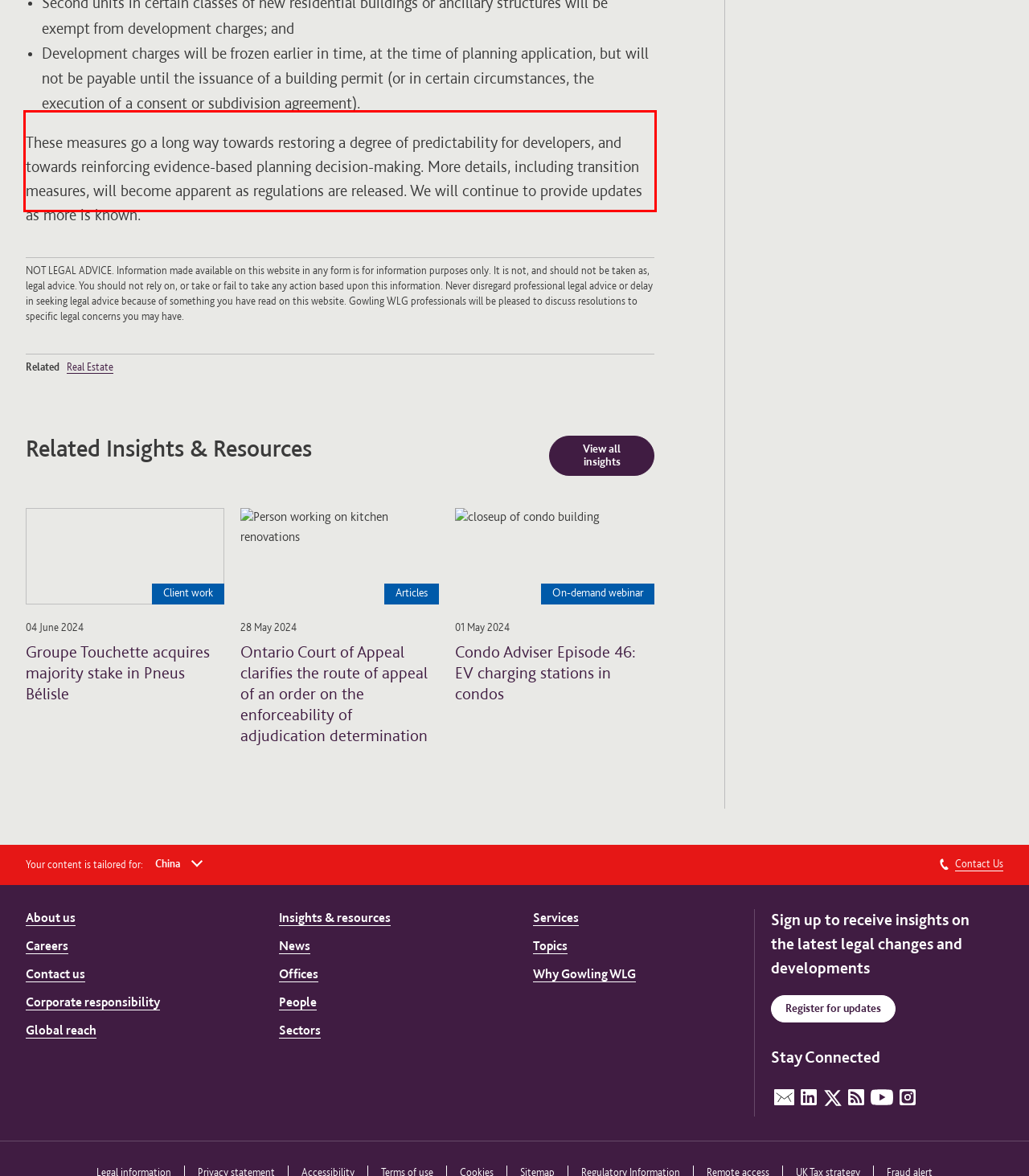You are provided with a screenshot of a webpage featuring a red rectangle bounding box. Extract the text content within this red bounding box using OCR.

These measures go a long way towards restoring a degree of predictability for developers, and towards reinforcing evidence-based planning decision-making. More details, including transition measures, will become apparent as regulations are released. We will continue to provide updates as more is known.